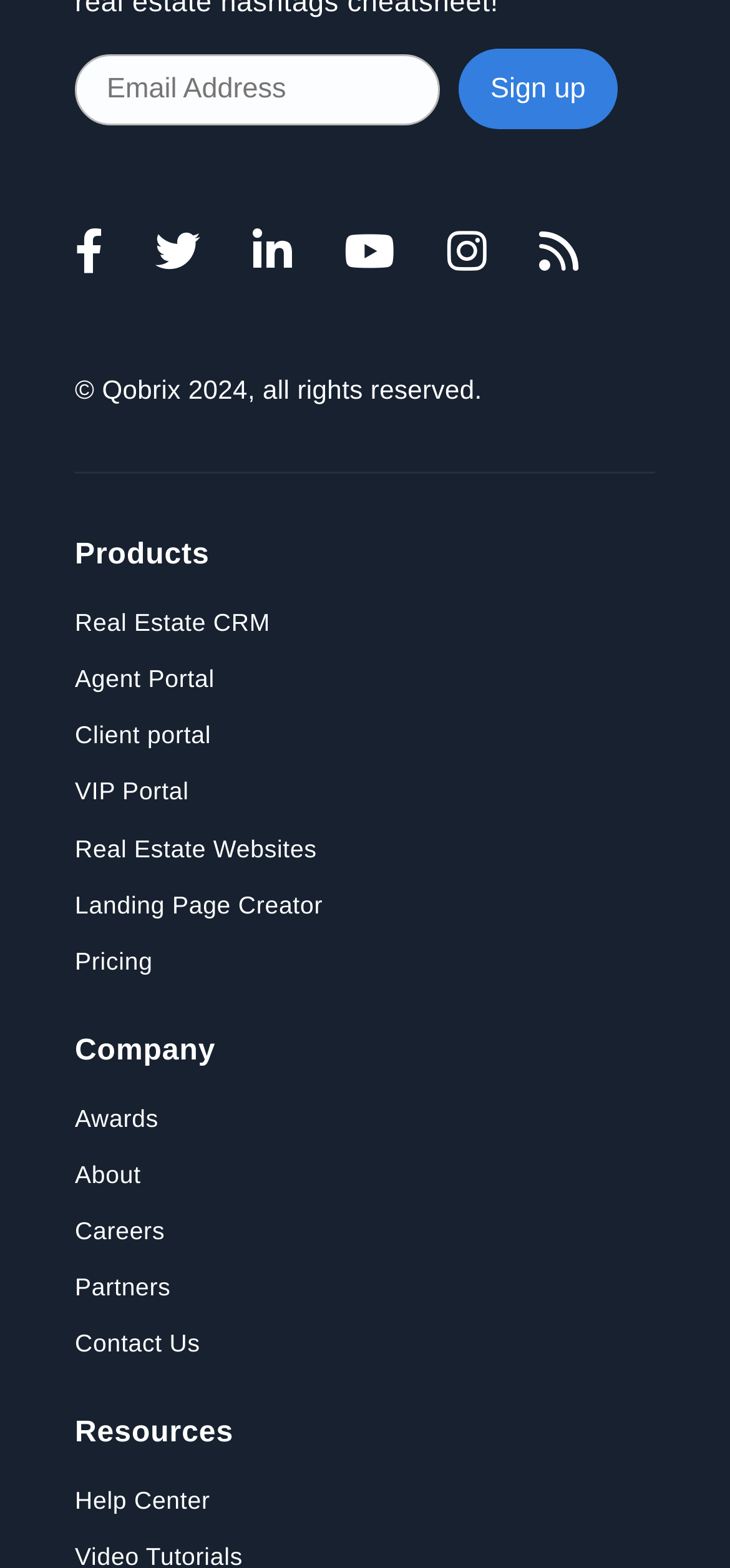With reference to the image, please provide a detailed answer to the following question: How many social media links are present on the webpage?

The webpage has links to Facebook, Twitter, LinkedIn, YouTube, and Instagram, which are all social media platforms, and therefore there are 5 social media links present on the webpage.